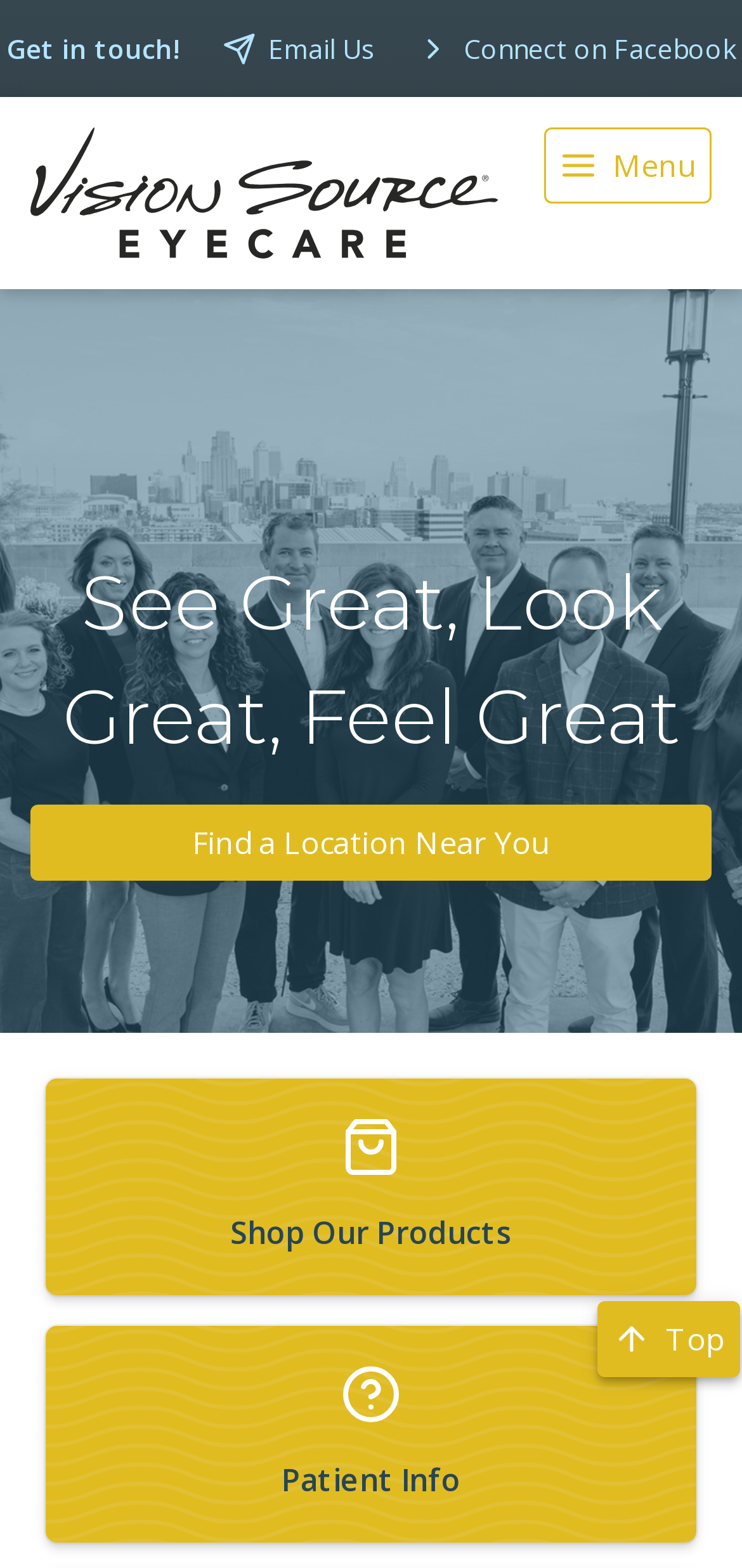Provide a thorough description of the webpage's content and layout.

The webpage is about Vision Source Eyecare, a leading provider of optometry services and vision care products in the greater Kansas City, Missouri area. 

At the top left of the page, there is a header section with the Vision Source Eyecare logo, which is an image, and a menu button with an icon and the text "Menu". 

Below the header section, there is a heading that reads "See Great, Look Great, Feel Great". 

Underneath the heading, there are three links: "Find a Location Near You", "Shop Our Products", and "Patient Info". Each link has an accompanying image. The "Shop Our Products" link has an image positioned to its right, while the "Patient Info" link has an image positioned to its right as well. 

On the top right of the page, there is a section with the text "Get in touch!" and an "Email Us" link, accompanied by two small images. 

At the very bottom of the page, there is a "Back to top" link with an icon and the text "Top" next to it.